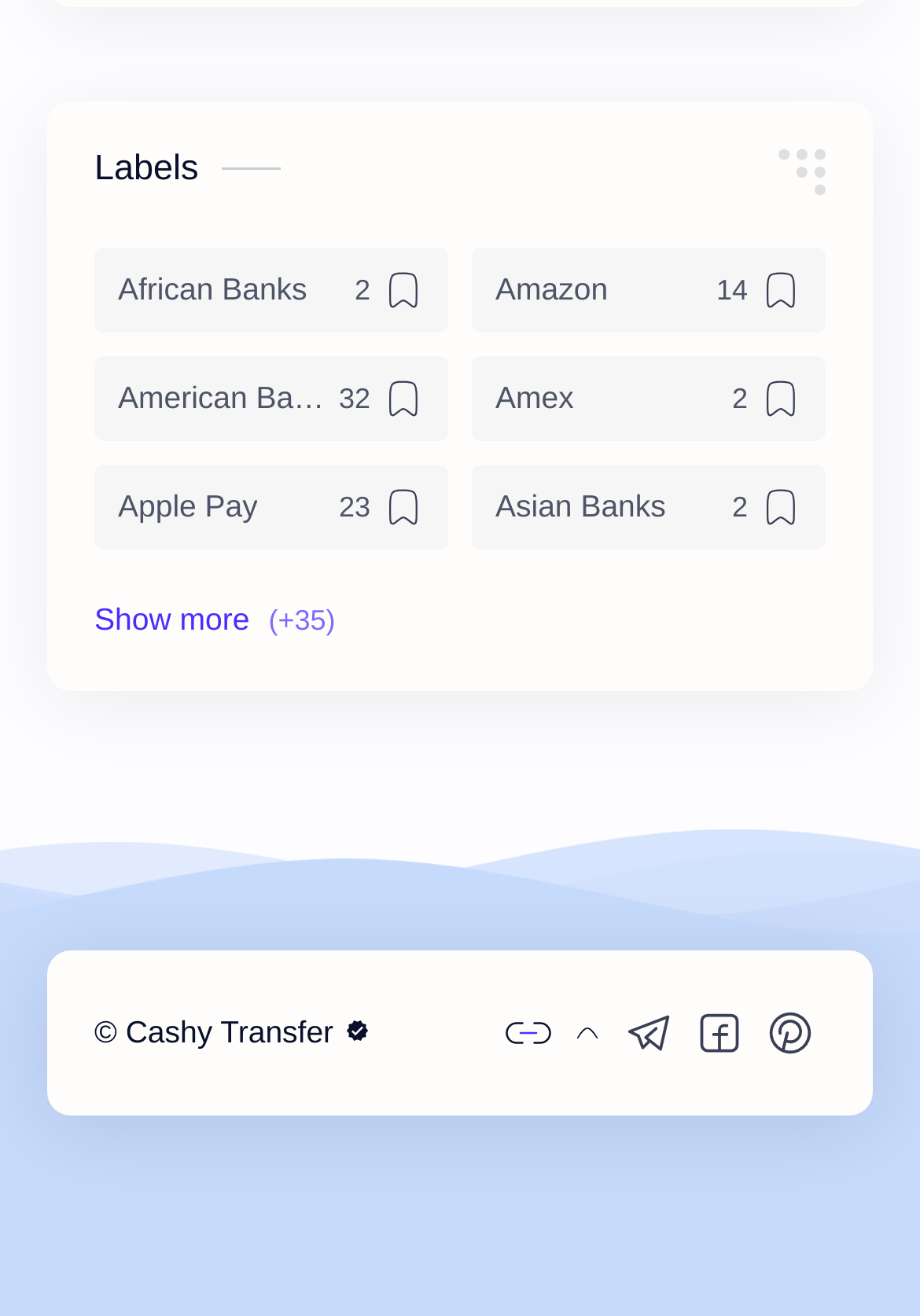Please find the bounding box coordinates (top-left x, top-left y, bottom-right x, bottom-right y) in the screenshot for the UI element described as follows: Check Cashing

[0.513, 0.6, 0.897, 0.664]